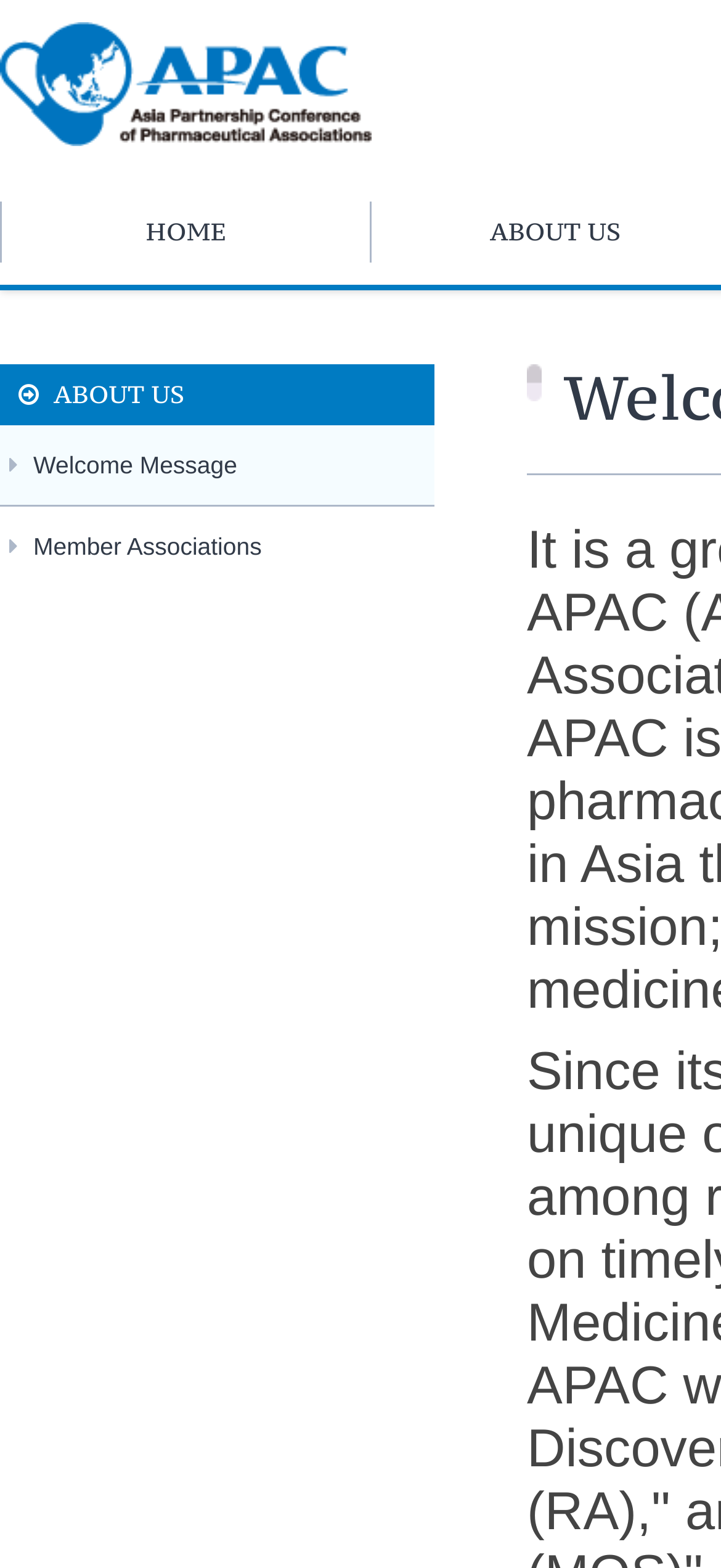How many links are in the top navigation? Observe the screenshot and provide a one-word or short phrase answer.

2